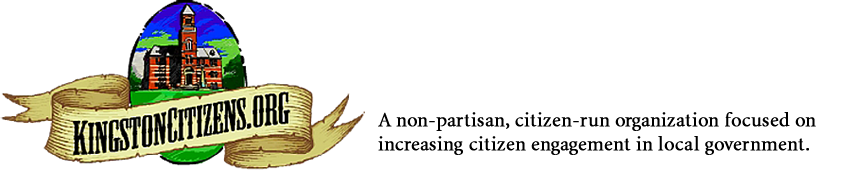What is the focus of KingstonCitizens.org's efforts?
Give a detailed response to the question by analyzing the screenshot.

The caption states that KingstonCitizens.org is committed to non-partisan efforts aimed at fostering greater citizen engagement within the local government framework, indicating that citizen engagement is the primary focus of their efforts.